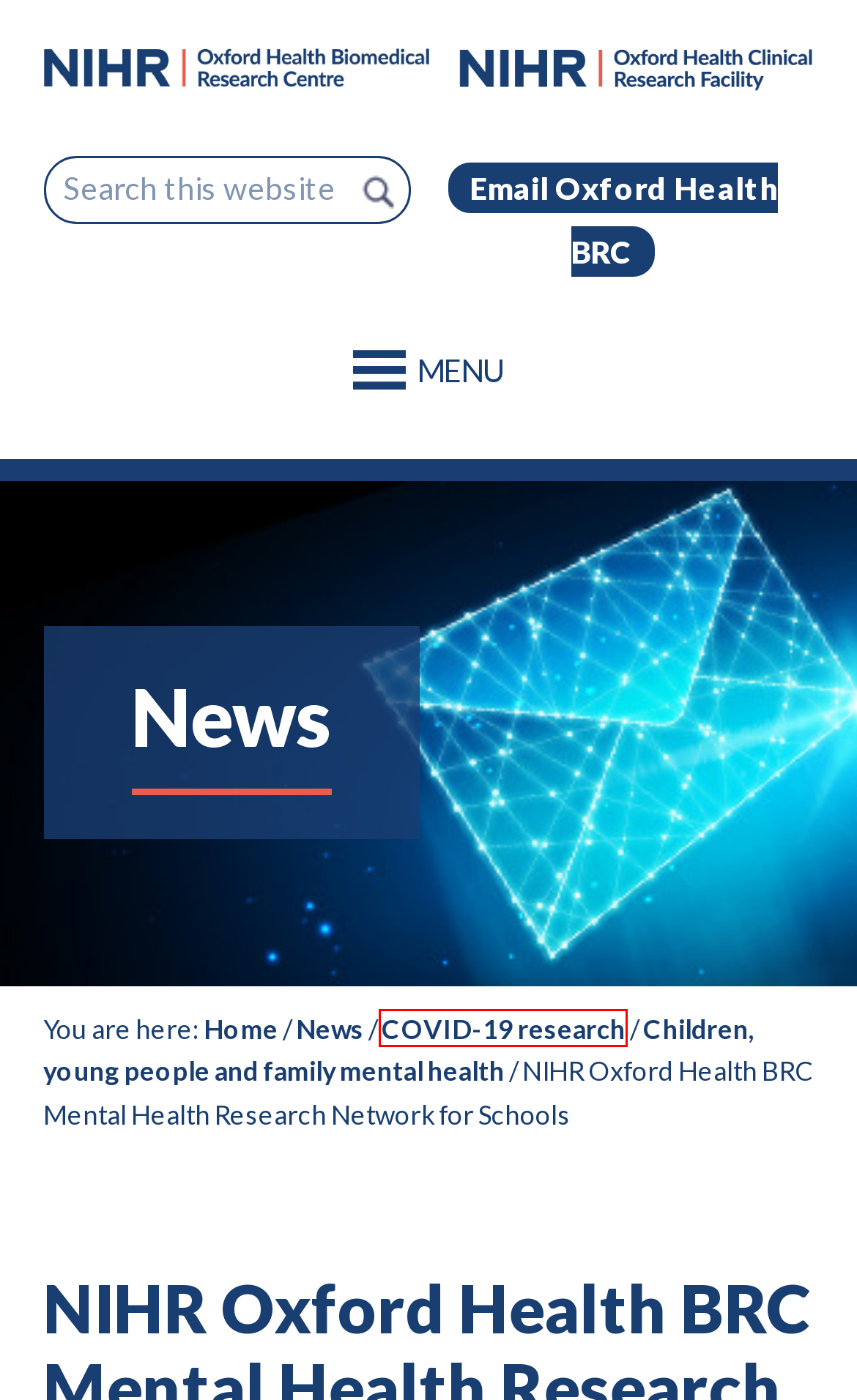Consider the screenshot of a webpage with a red bounding box around an element. Select the webpage description that best corresponds to the new page after clicking the element inside the red bounding box. Here are the candidates:
A. Patient and Public Involvement in the pandemic – NIHR Oxford Health Biomedical Research Centre
B. Depression Therapeutics – NIHR Oxford Health Biomedical Research Centre
C. COVID-19 research – NIHR Oxford Health Biomedical Research Centre
D. Children, young people and family mental health – NIHR Oxford Health Biomedical Research Centre
E. Sitemap – NIHR Oxford Health Biomedical Research Centre
F. NIHR Oxford Health Clinical Research Facility – NIHR Oxford Health Biomedical Research Centre
G. Disclaimer – NIHR Oxford Health Biomedical Research Centre
H. News – NIHR Oxford Health Biomedical Research Centre

C